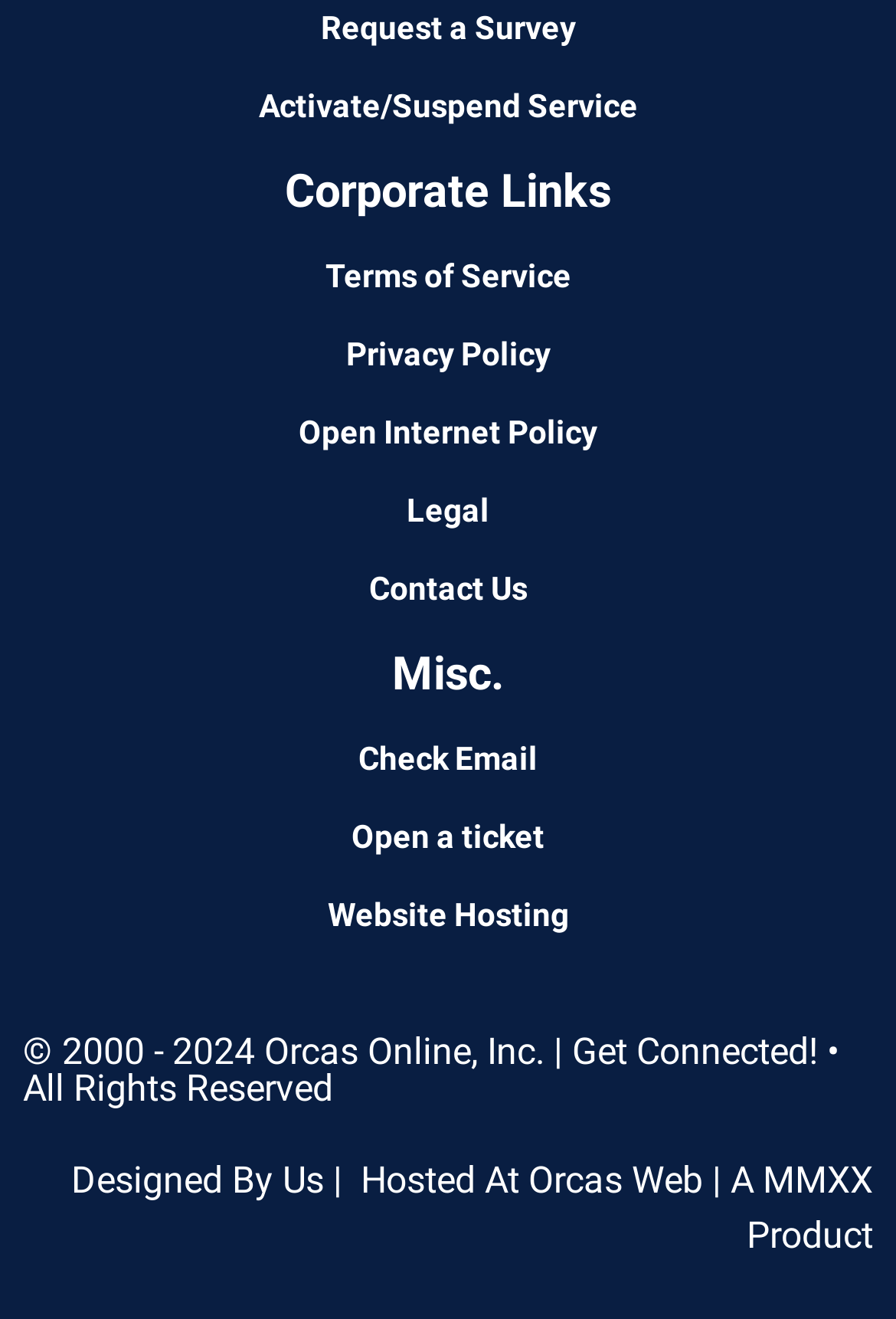Highlight the bounding box coordinates of the element you need to click to perform the following instruction: "View website hosting."

[0.365, 0.679, 0.635, 0.707]